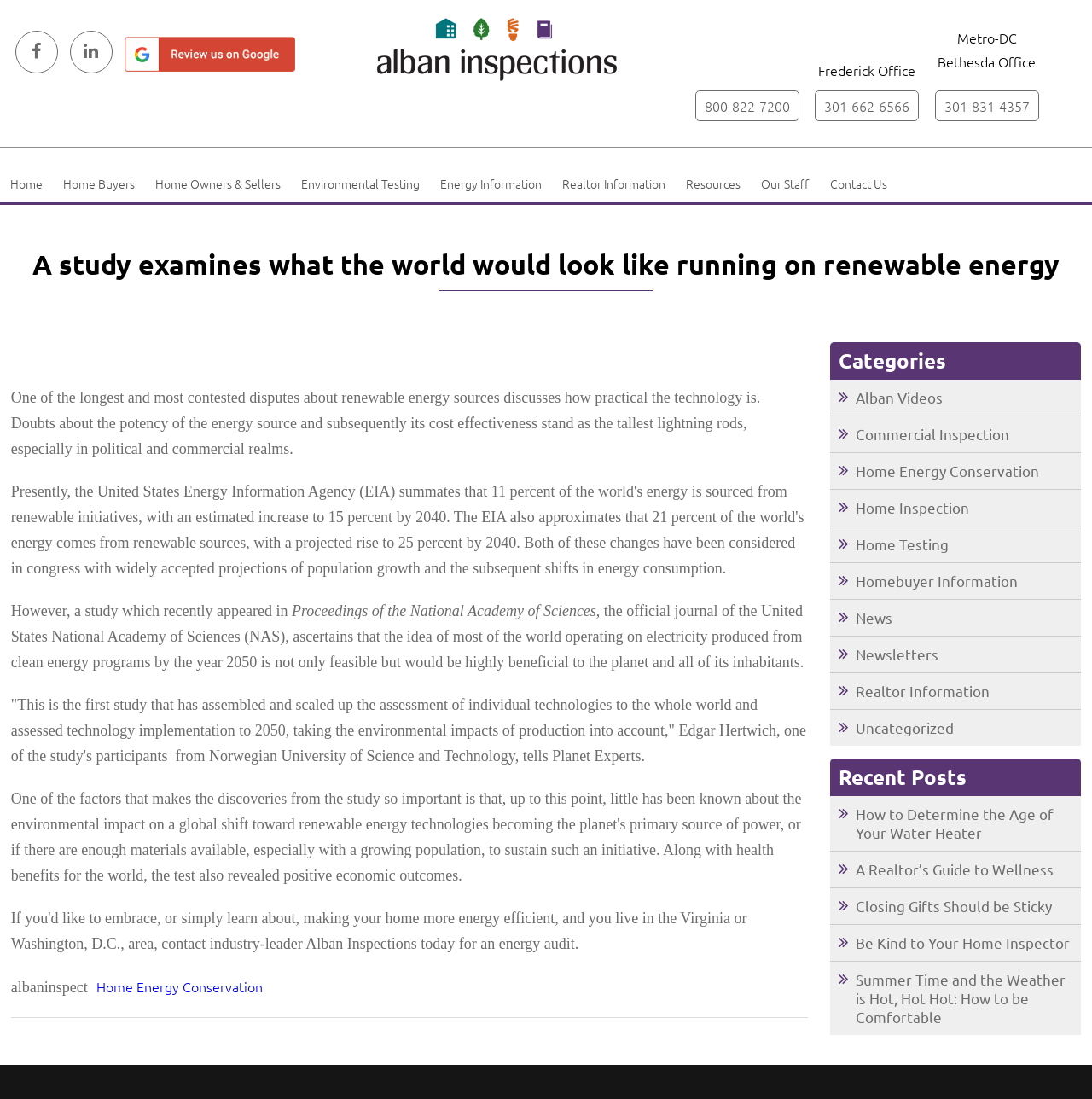Refer to the image and answer the question with as much detail as possible: What is the location of the 'Frederick Office'?

The webpage mentions a 'Frederick Office' but does not provide a specific location for this office, only a phone number.